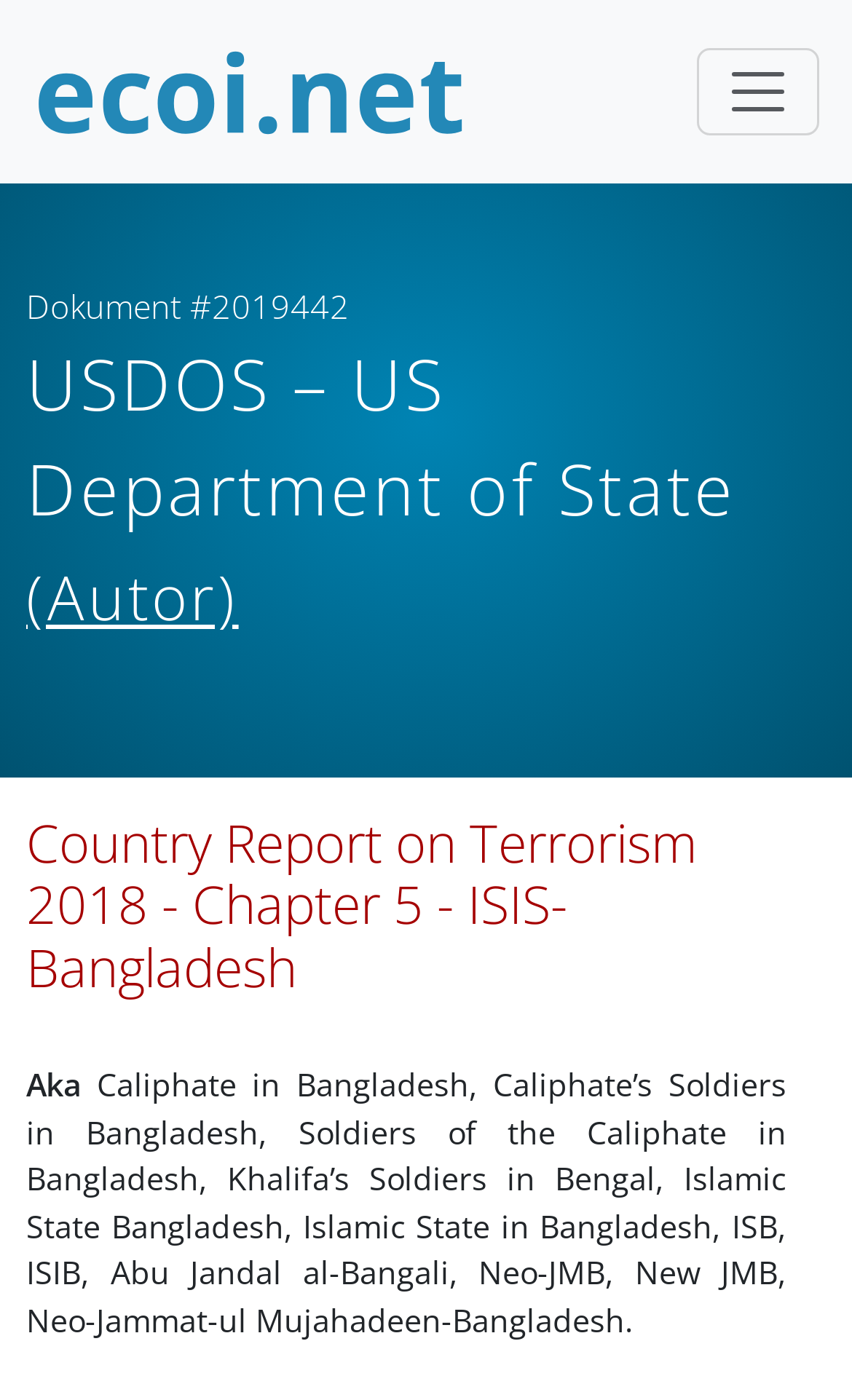Observe the image and answer the following question in detail: What is the author of the document?

I found the answer by looking at the StaticText element with the text 'USDOS – US Department of State' which is described as the author of the document.